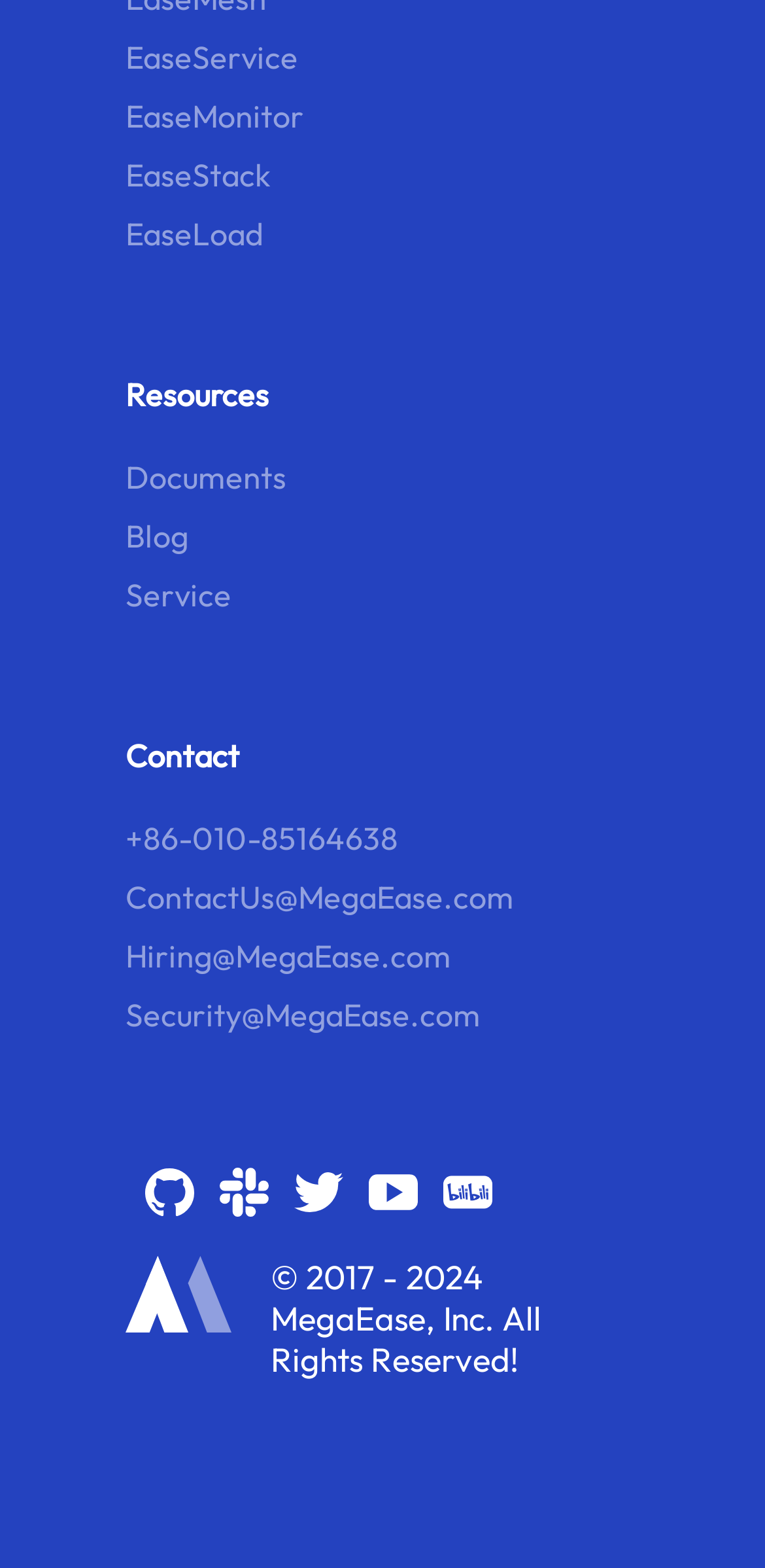Could you find the bounding box coordinates of the clickable area to complete this instruction: "Visit Documents page"?

[0.164, 0.292, 0.374, 0.317]